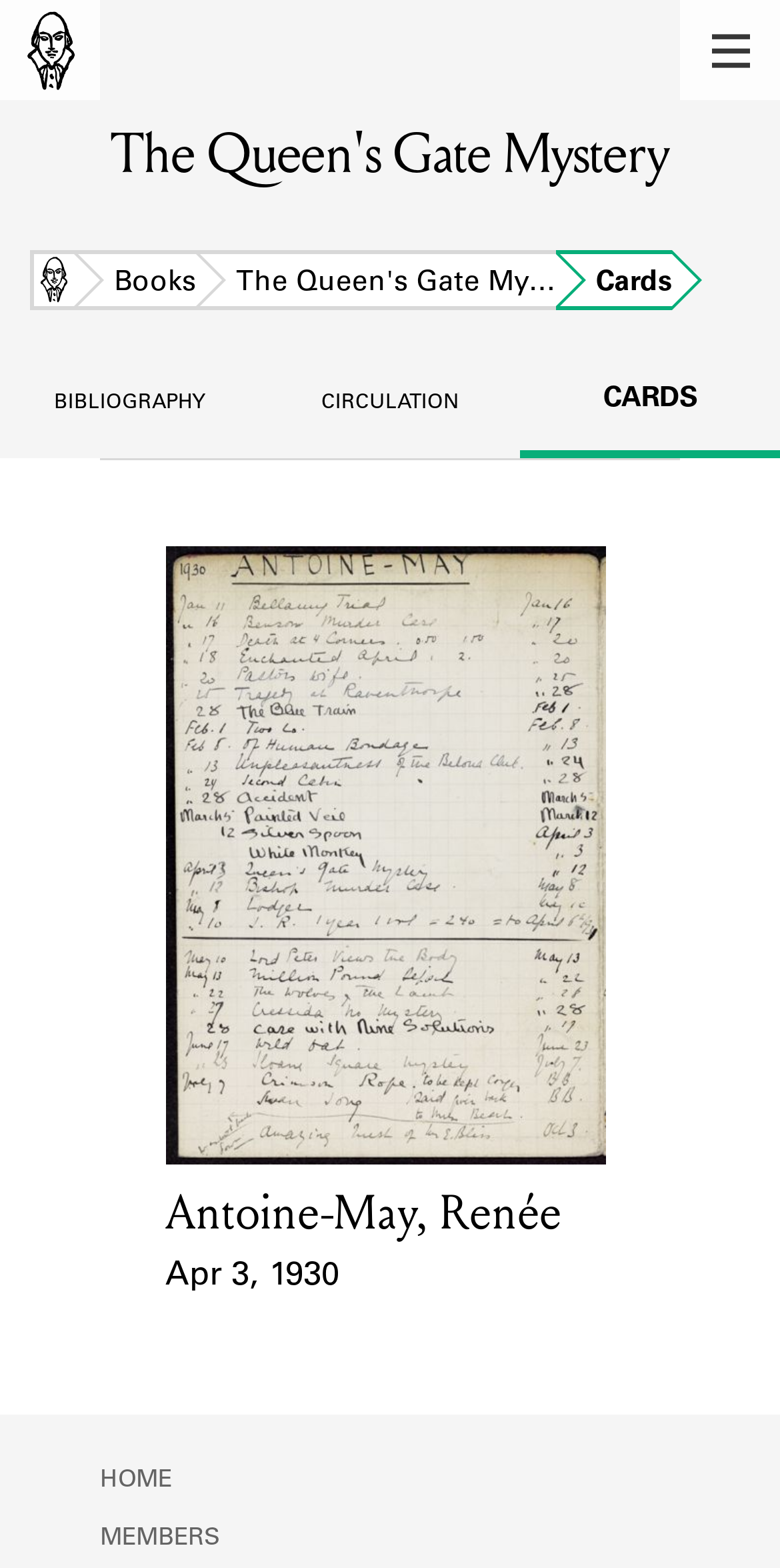Provide the bounding box coordinates of the area you need to click to execute the following instruction: "open main menu".

[0.872, 0.0, 1.0, 0.064]